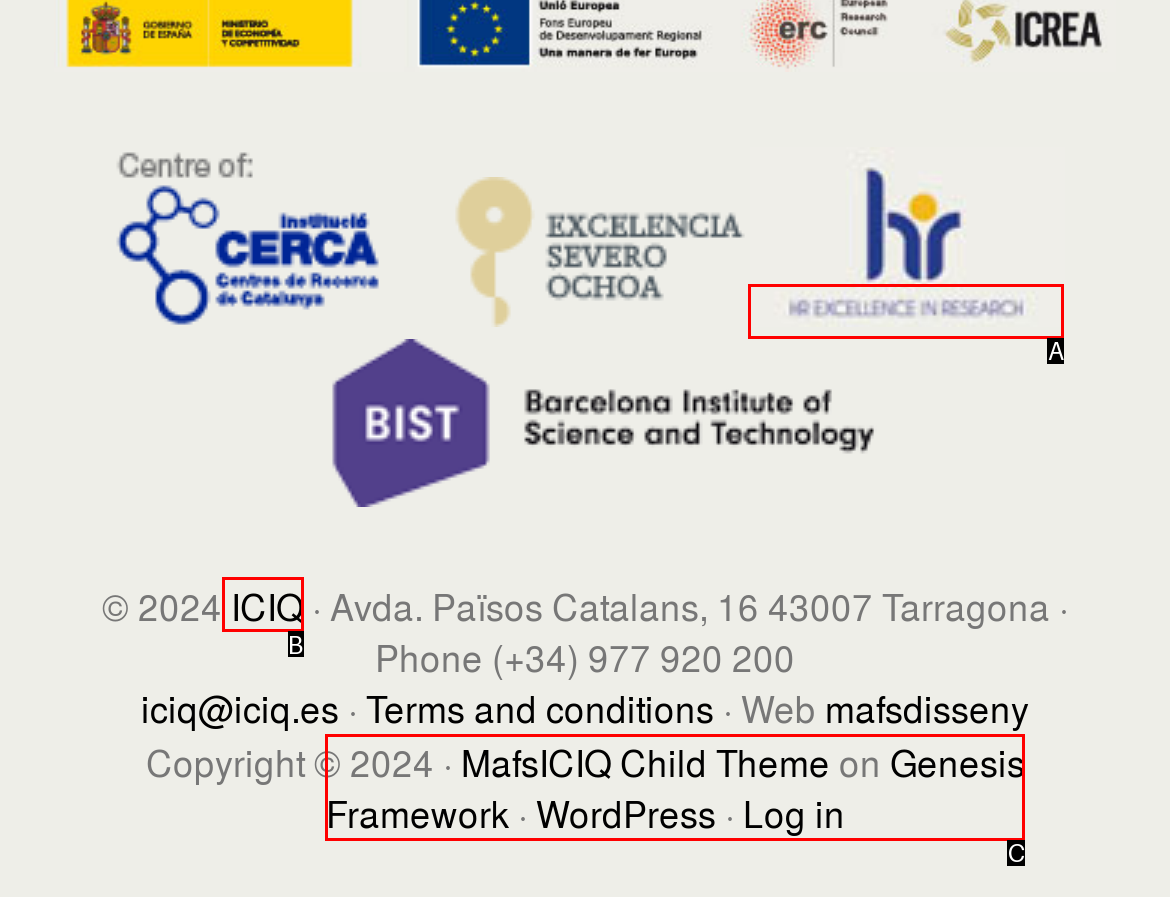Choose the option that best matches the element: Genesis Framework
Respond with the letter of the correct option.

C